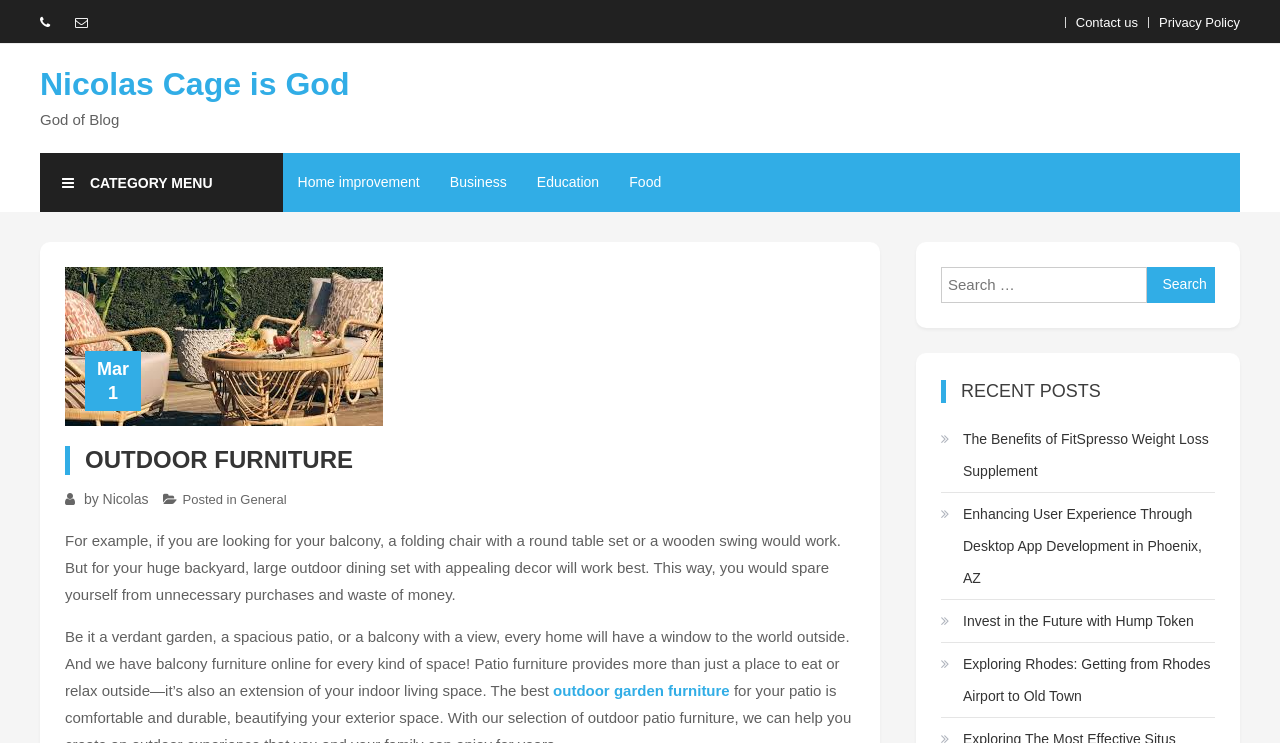Indicate the bounding box coordinates of the element that needs to be clicked to satisfy the following instruction: "Check out the Facebook page". The coordinates should be four float numbers between 0 and 1, i.e., [left, top, right, bottom].

None